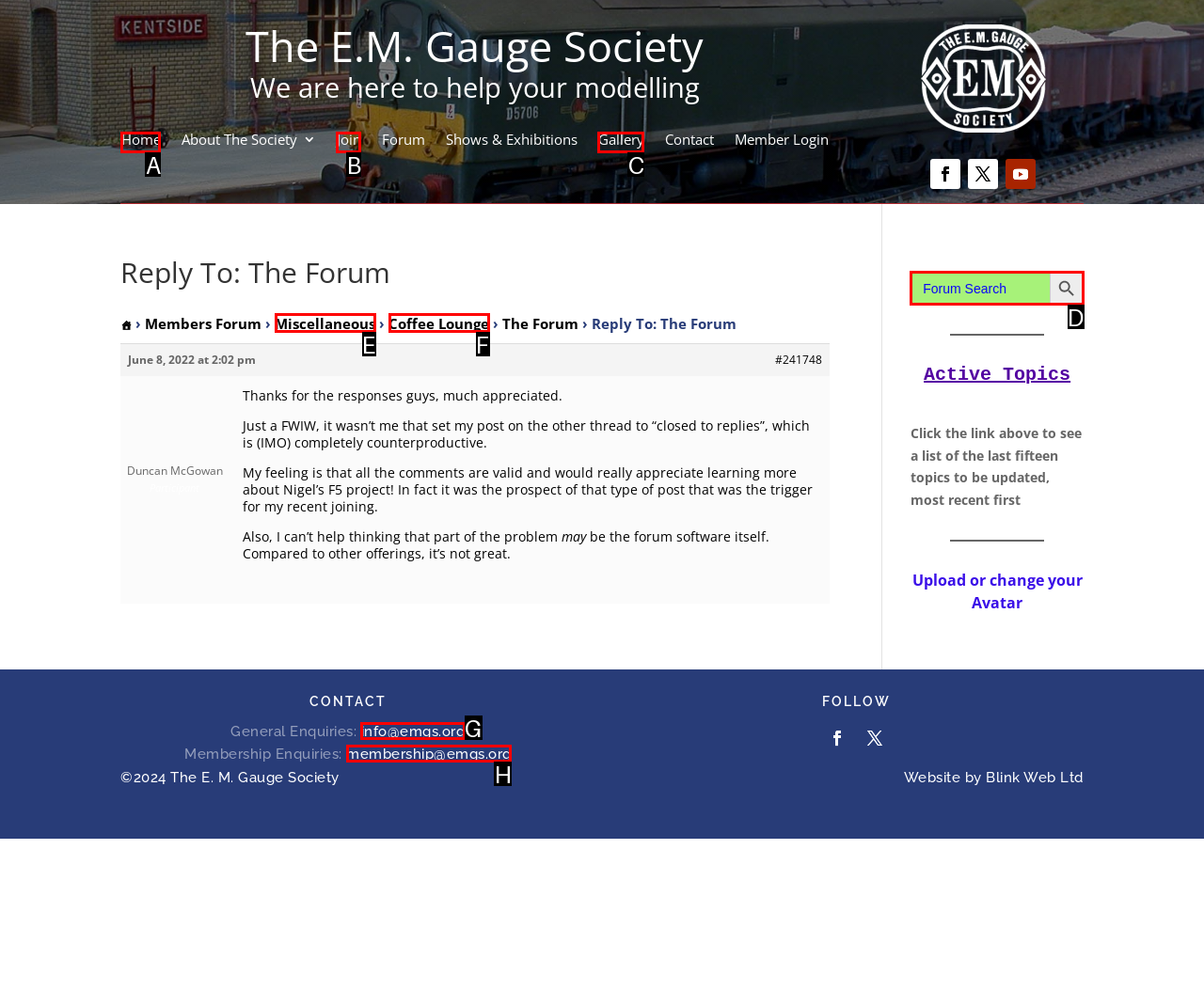Identify the HTML element to click to fulfill this task: Contact us
Answer with the letter from the given choices.

None